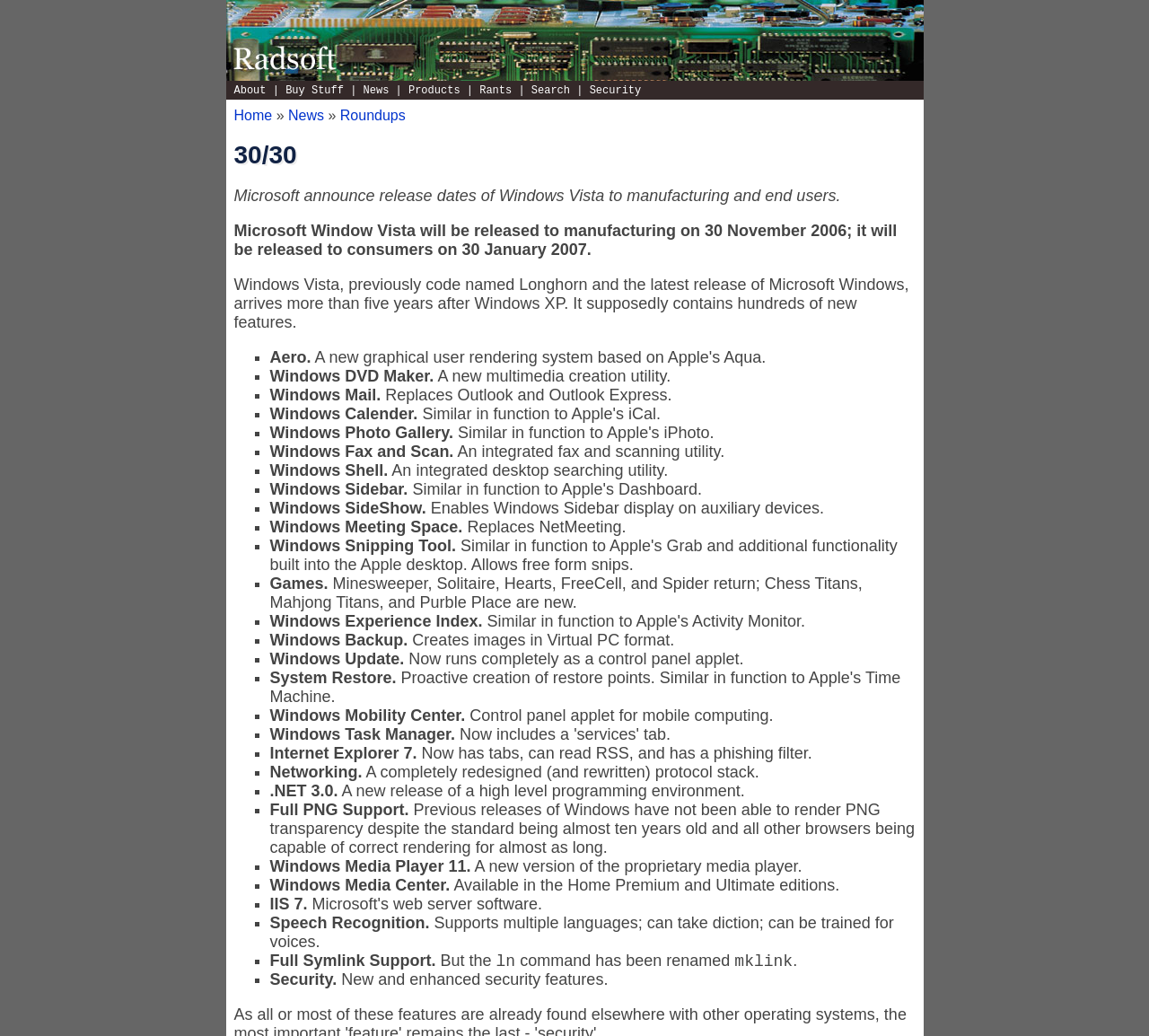Locate the bounding box coordinates of the element that should be clicked to execute the following instruction: "Click on the 'Home' link".

[0.204, 0.104, 0.237, 0.119]